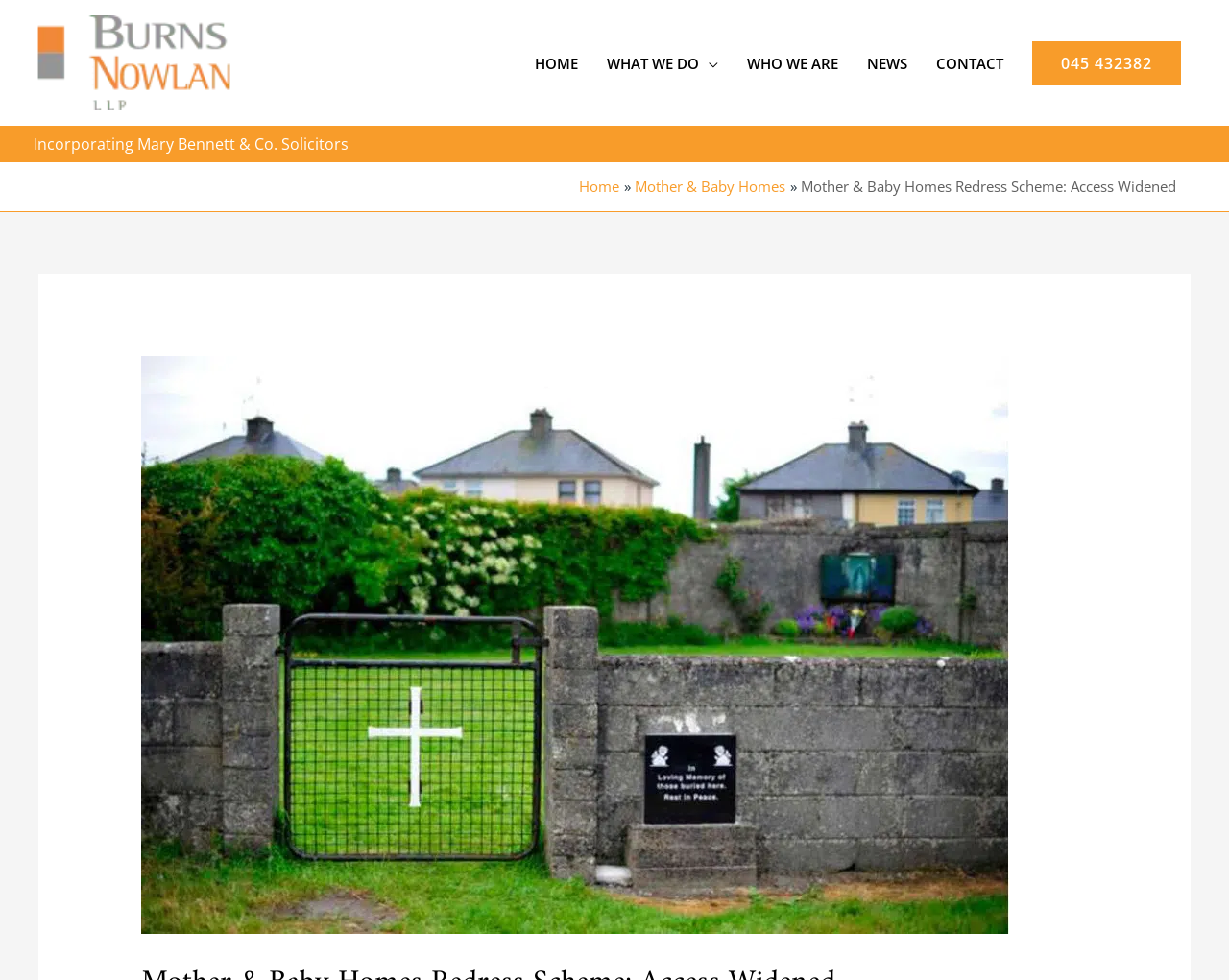Is the 'WHAT WE DO' link expanded?
Based on the image, give a concise answer in the form of a single word or short phrase.

No